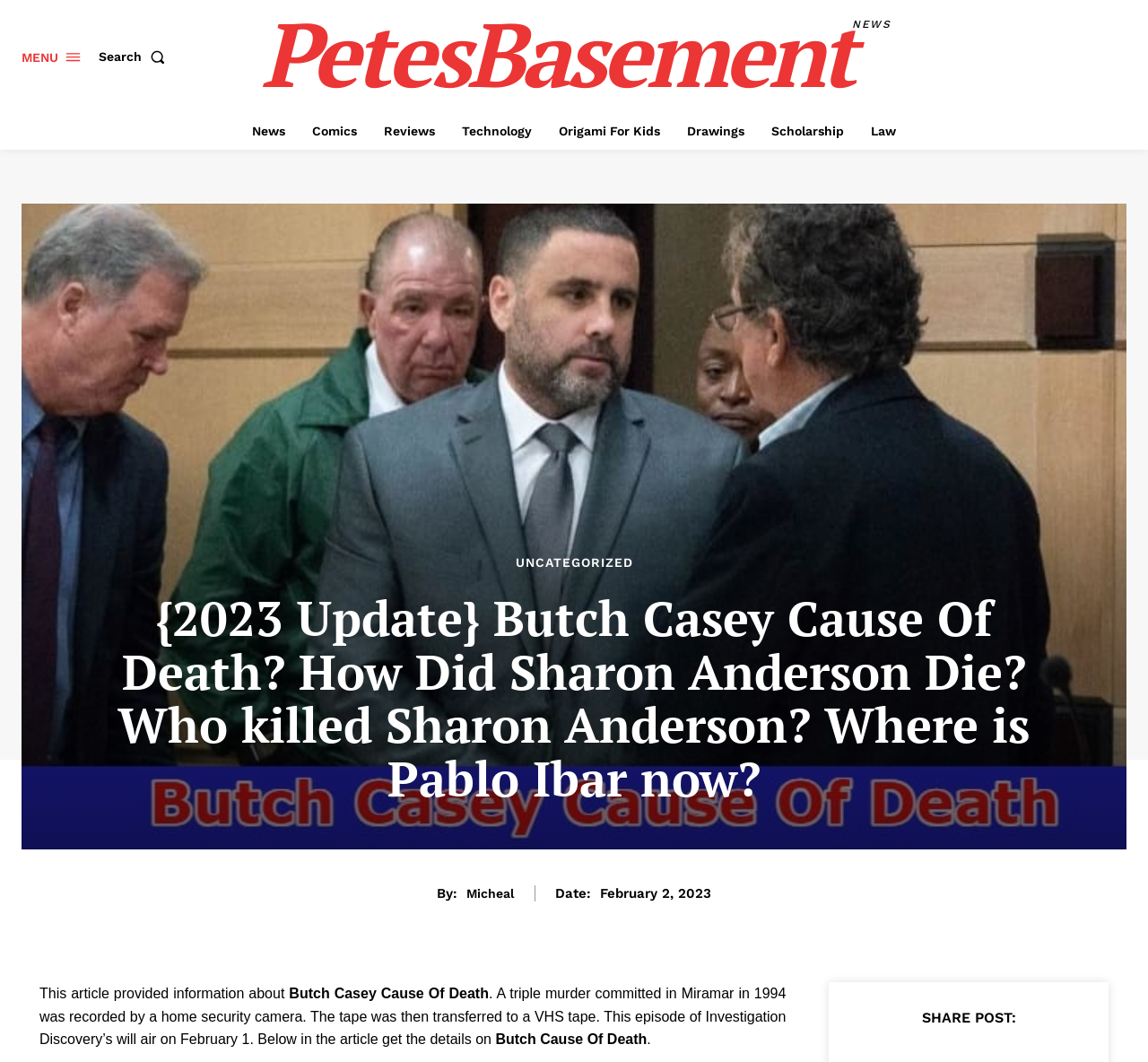Please extract the title of the webpage.

{2023 Update} Butch Casey Cause Of Death? How Did Sharon Anderson Die? Who killed Sharon Anderson? Where is Pablo Ibar now?